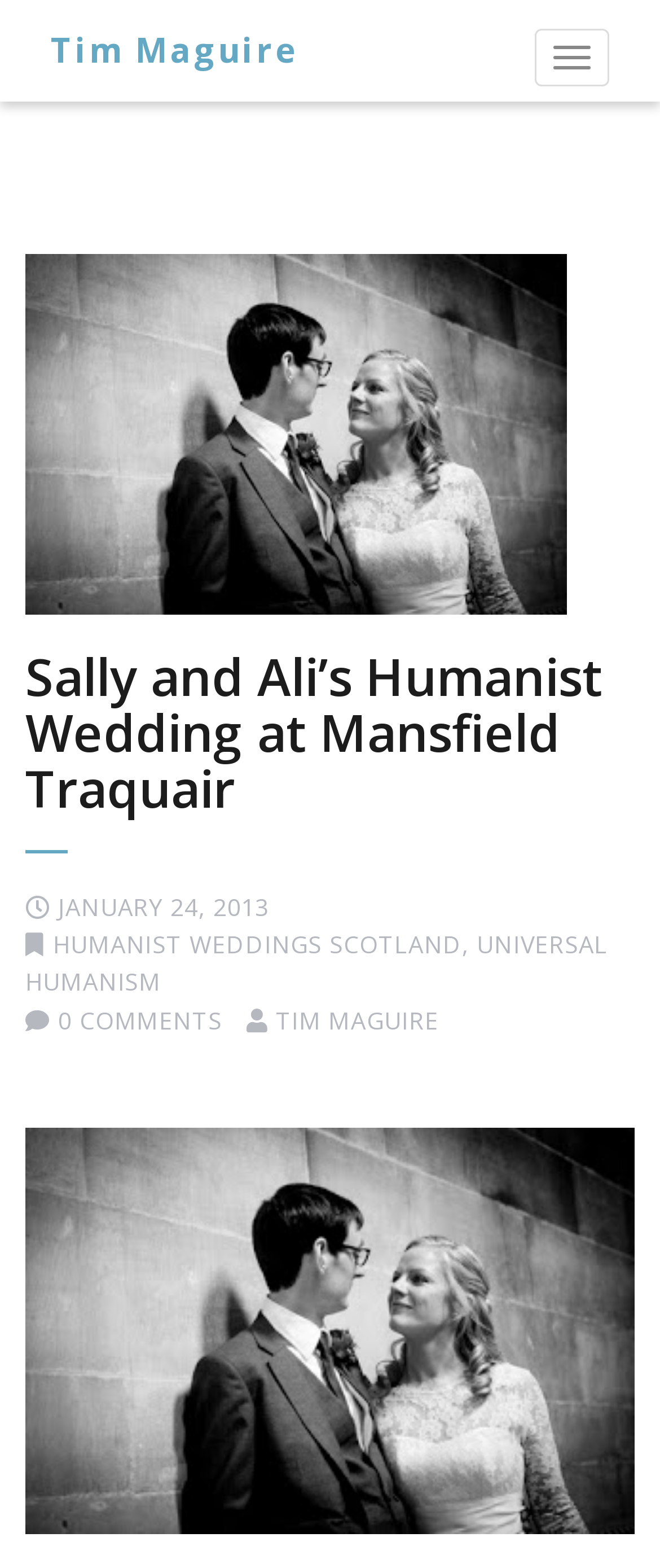What is the name of the venue of the wedding?
Please give a detailed answer to the question using the information shown in the image.

I found the name of the venue by looking at the heading element with the content 'Sally and Ali’s Humanist Wedding at Mansfield Traquair' which is located at the coordinates [0.038, 0.414, 0.962, 0.555]. This element is a child of the Root Element and is positioned vertically below the figure element.